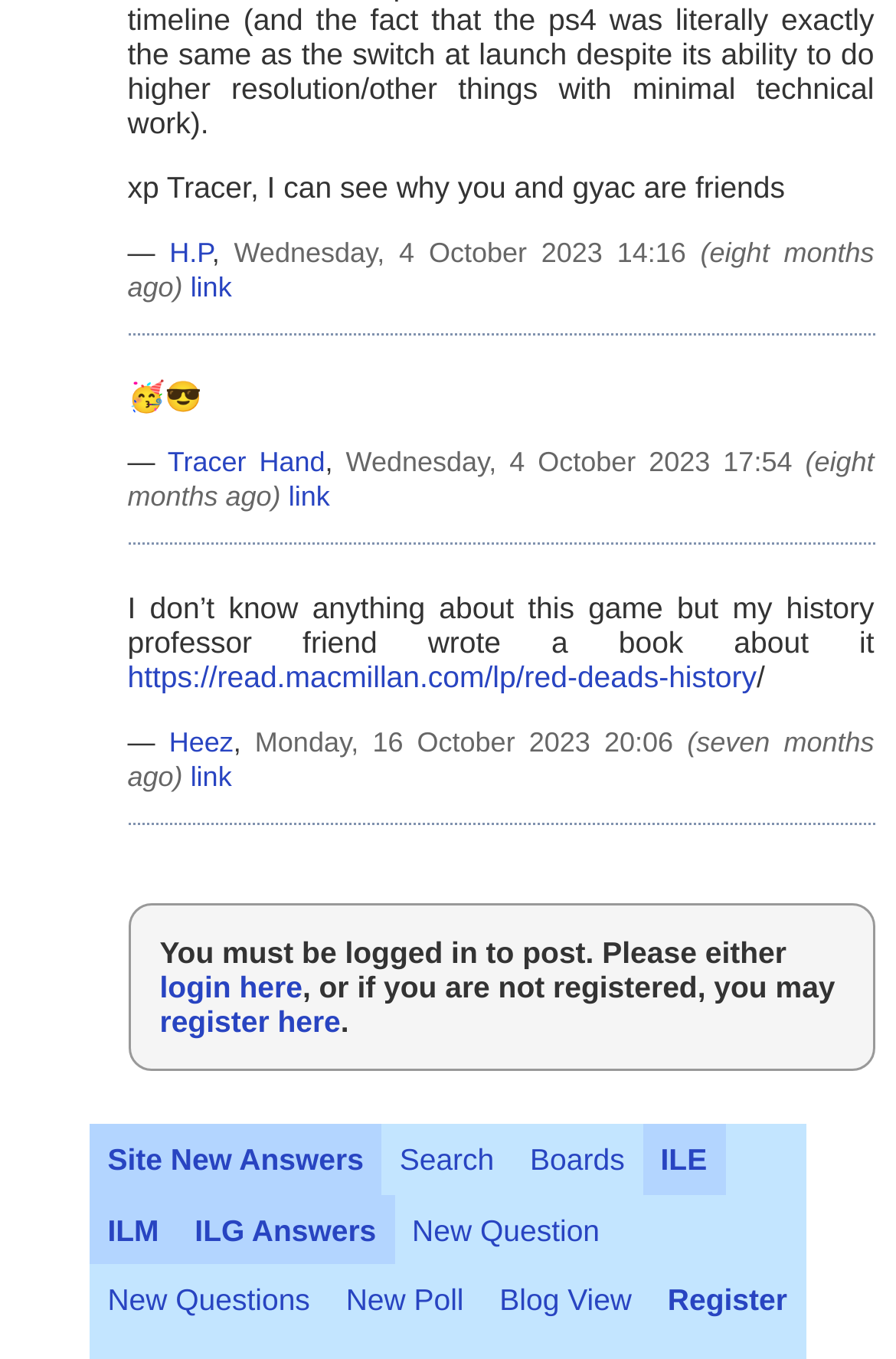Specify the bounding box coordinates of the element's area that should be clicked to execute the given instruction: "Click on the 'New Question' link". The coordinates should be four float numbers between 0 and 1, i.e., [left, top, right, bottom].

[0.44, 0.879, 0.689, 0.931]